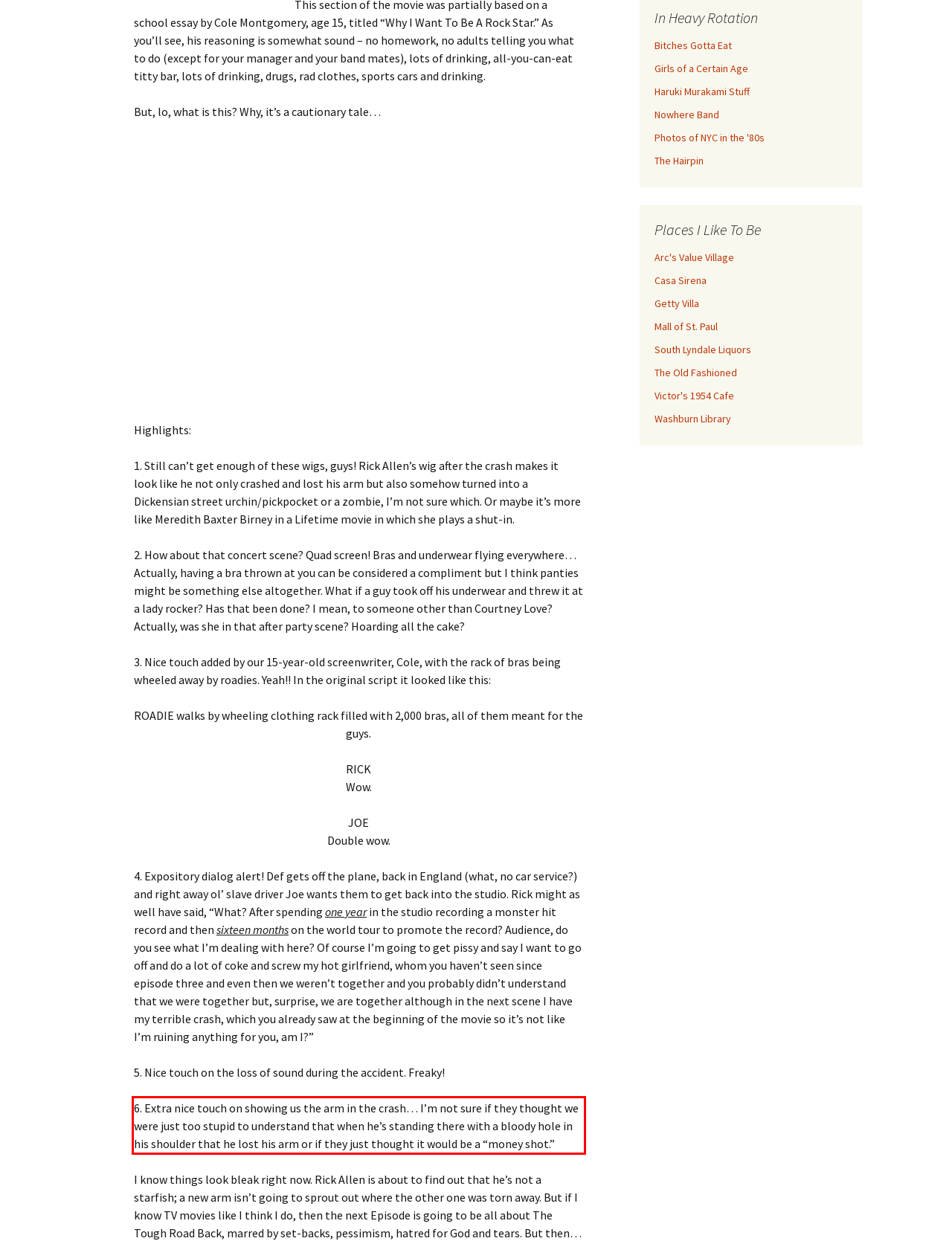You are given a screenshot of a webpage with a UI element highlighted by a red bounding box. Please perform OCR on the text content within this red bounding box.

6. Extra nice touch on showing us the arm in the crash… I’m not sure if they thought we were just too stupid to understand that when he’s standing there with a bloody hole in his shoulder that he lost his arm or if they just thought it would be a “money shot.”